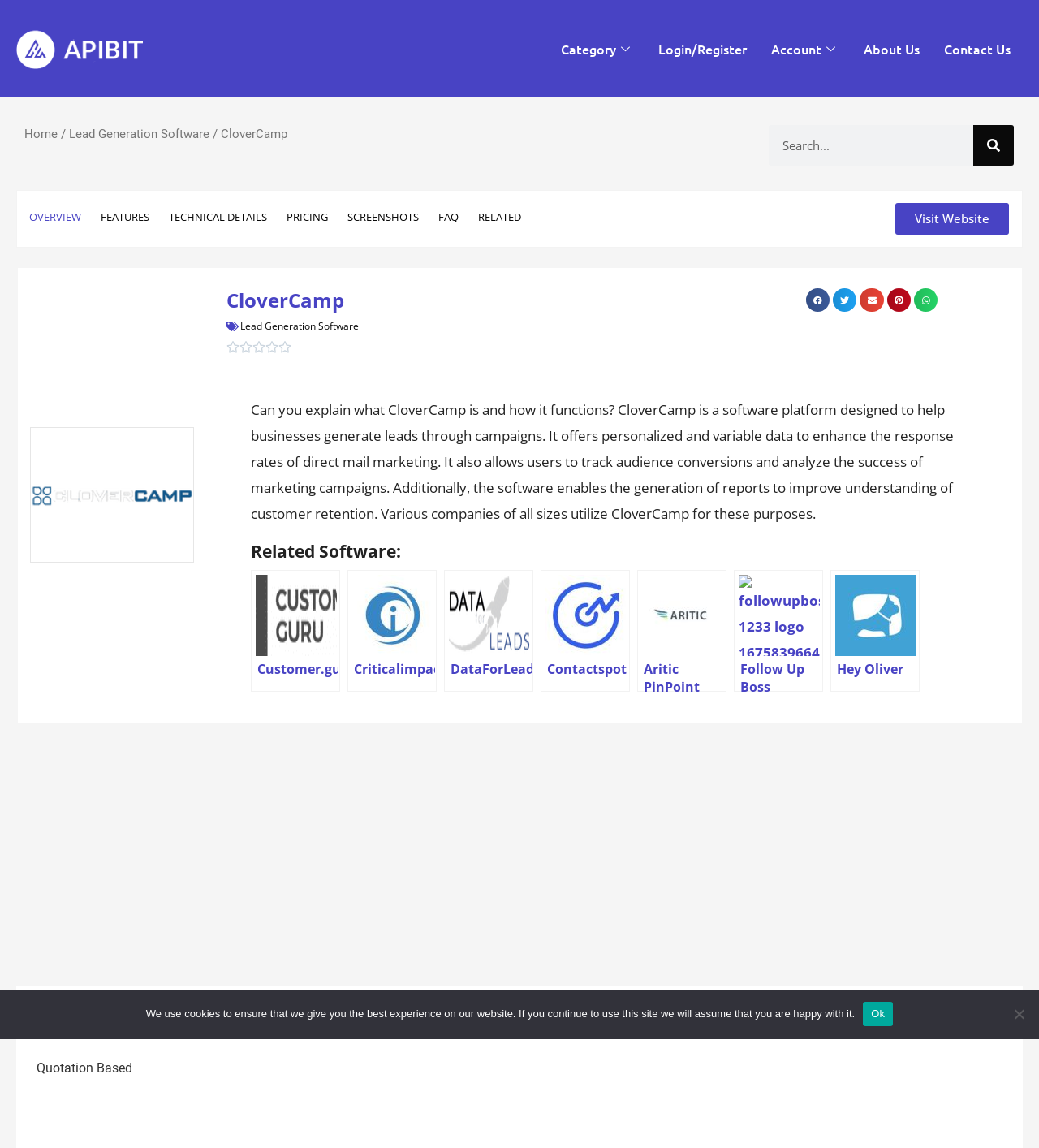How many social media sharing options are available?
Craft a detailed and extensive response to the question.

On the webpage, there are five social media sharing options available, including Facebook, Twitter, Email, Pinterest, and WhatsApp, which allow users to share the content with others.